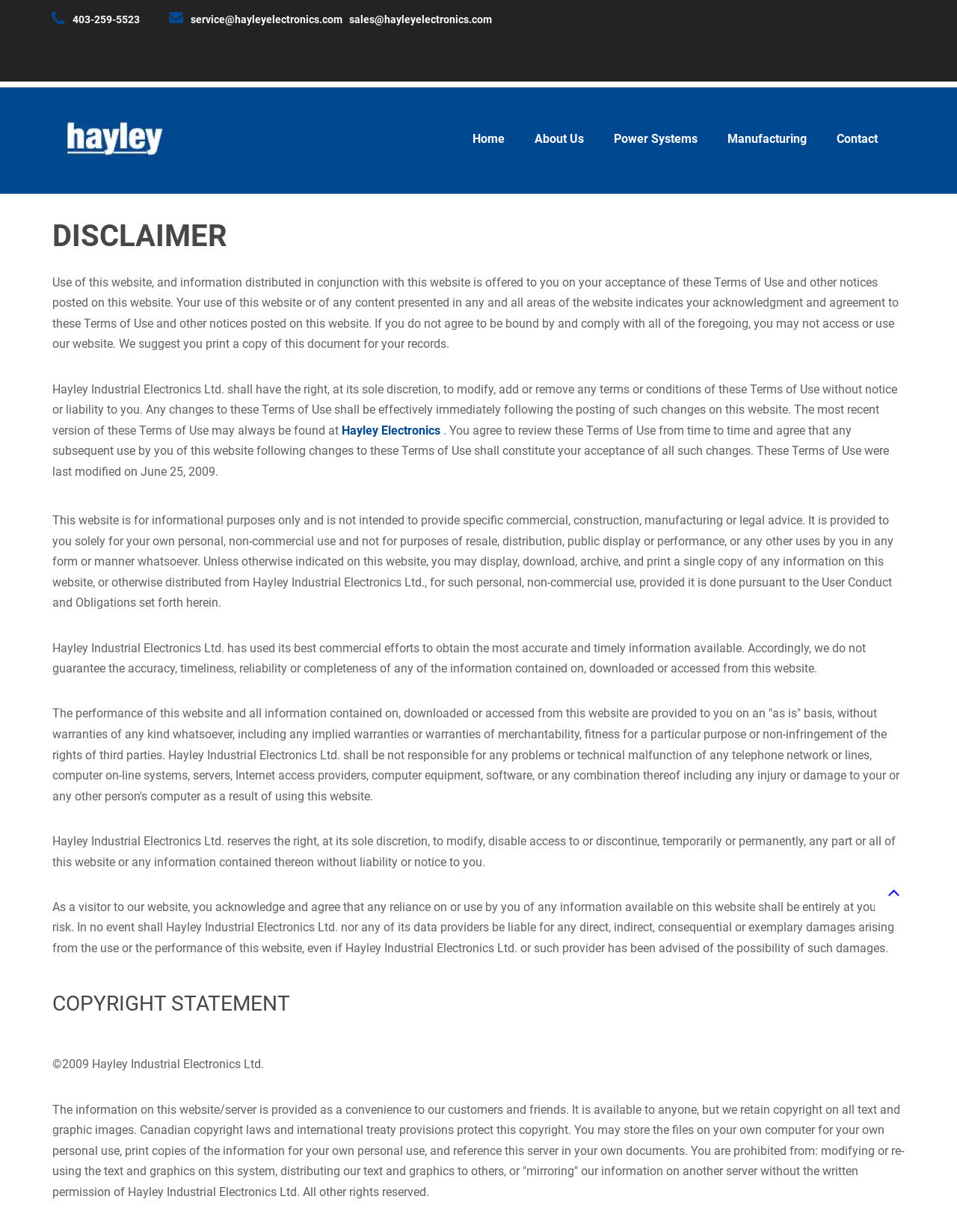Indicate the bounding box coordinates of the element that must be clicked to execute the instruction: "Learn more about Power Systems". The coordinates should be given as four float numbers between 0 and 1, i.e., [left, top, right, bottom].

[0.625, 0.098, 0.744, 0.128]